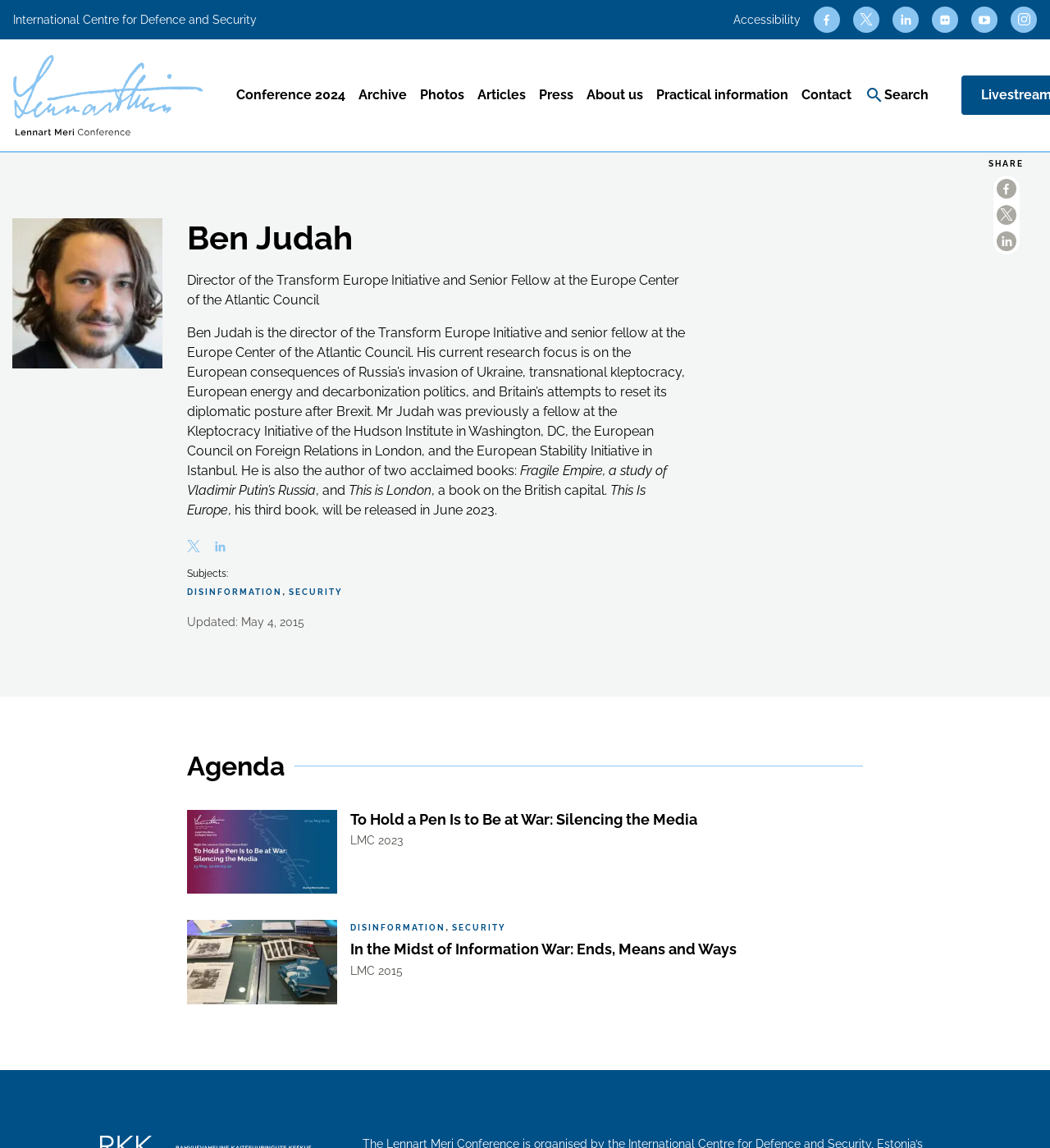Determine the coordinates of the bounding box for the clickable area needed to execute this instruction: "Read about Ben Judah".

[0.178, 0.19, 0.655, 0.224]